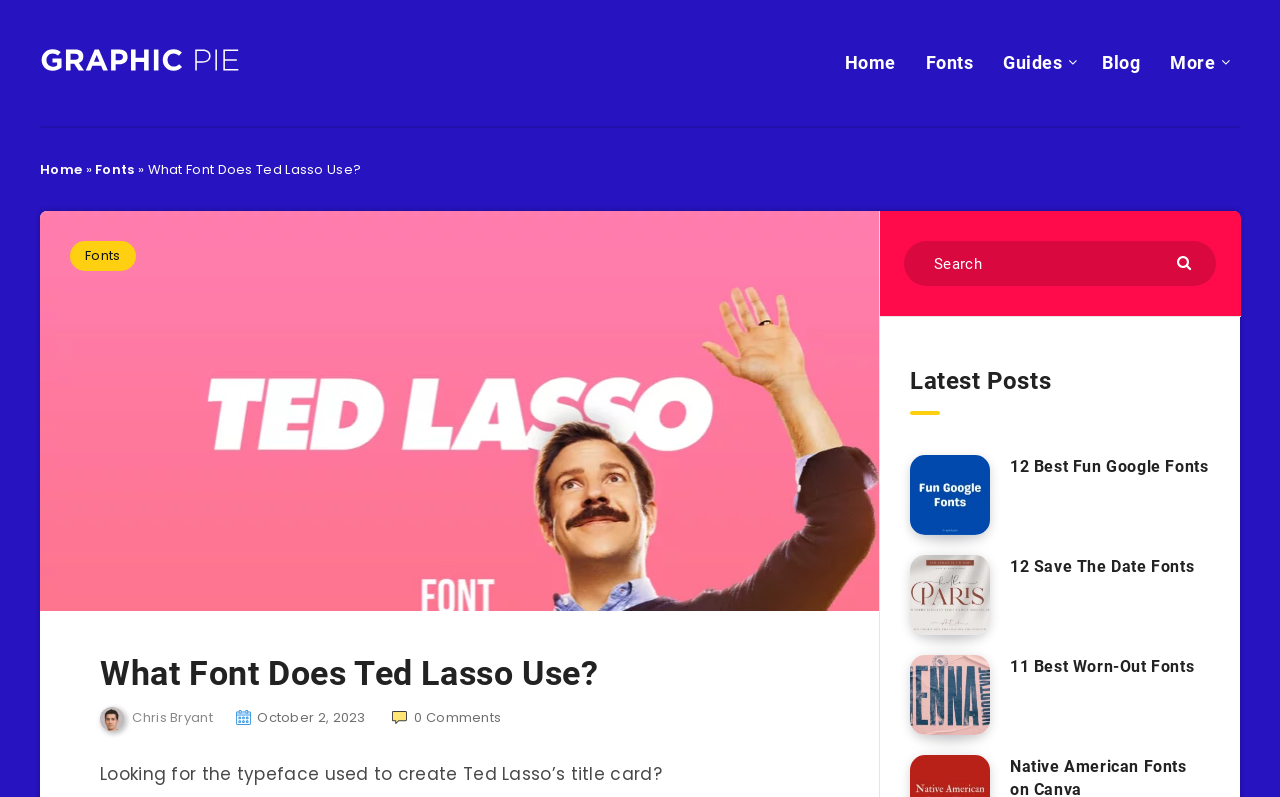What is the name of the author of the article?
From the image, respond with a single word or phrase.

Chris Bryant